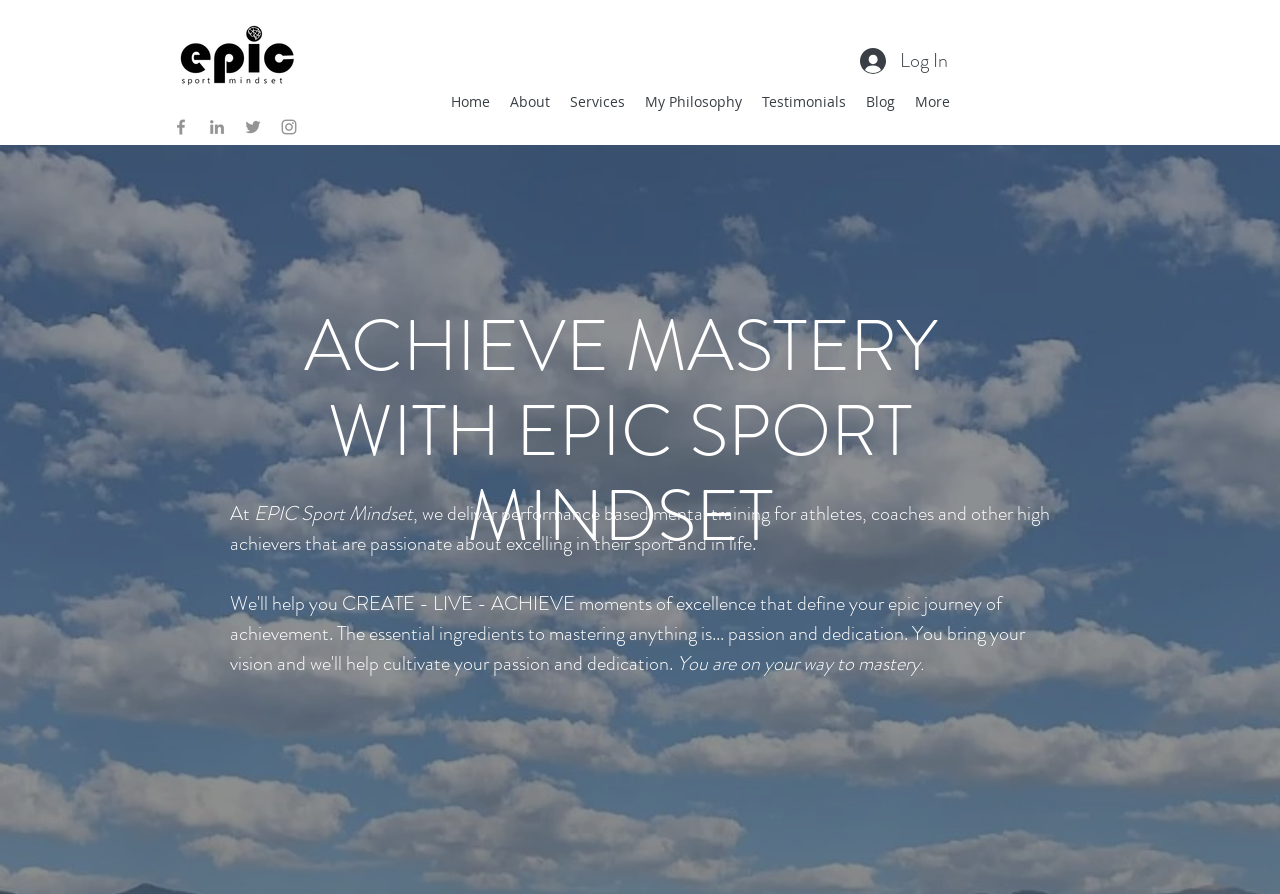Reply to the question below using a single word or brief phrase:
How many social media links are there?

4